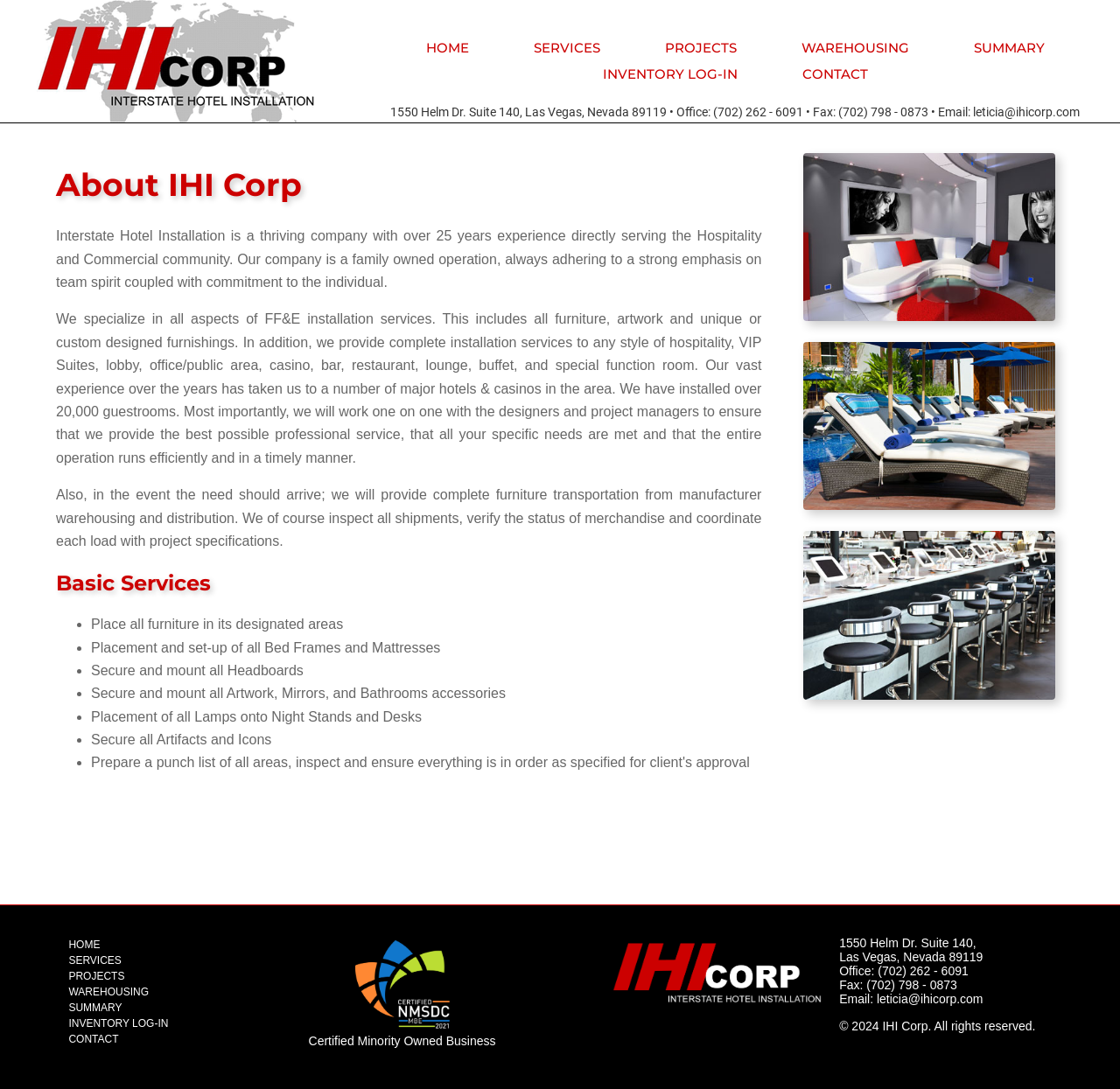Locate the bounding box coordinates of the element I should click to achieve the following instruction: "View About IHI Corp".

[0.05, 0.152, 0.68, 0.187]